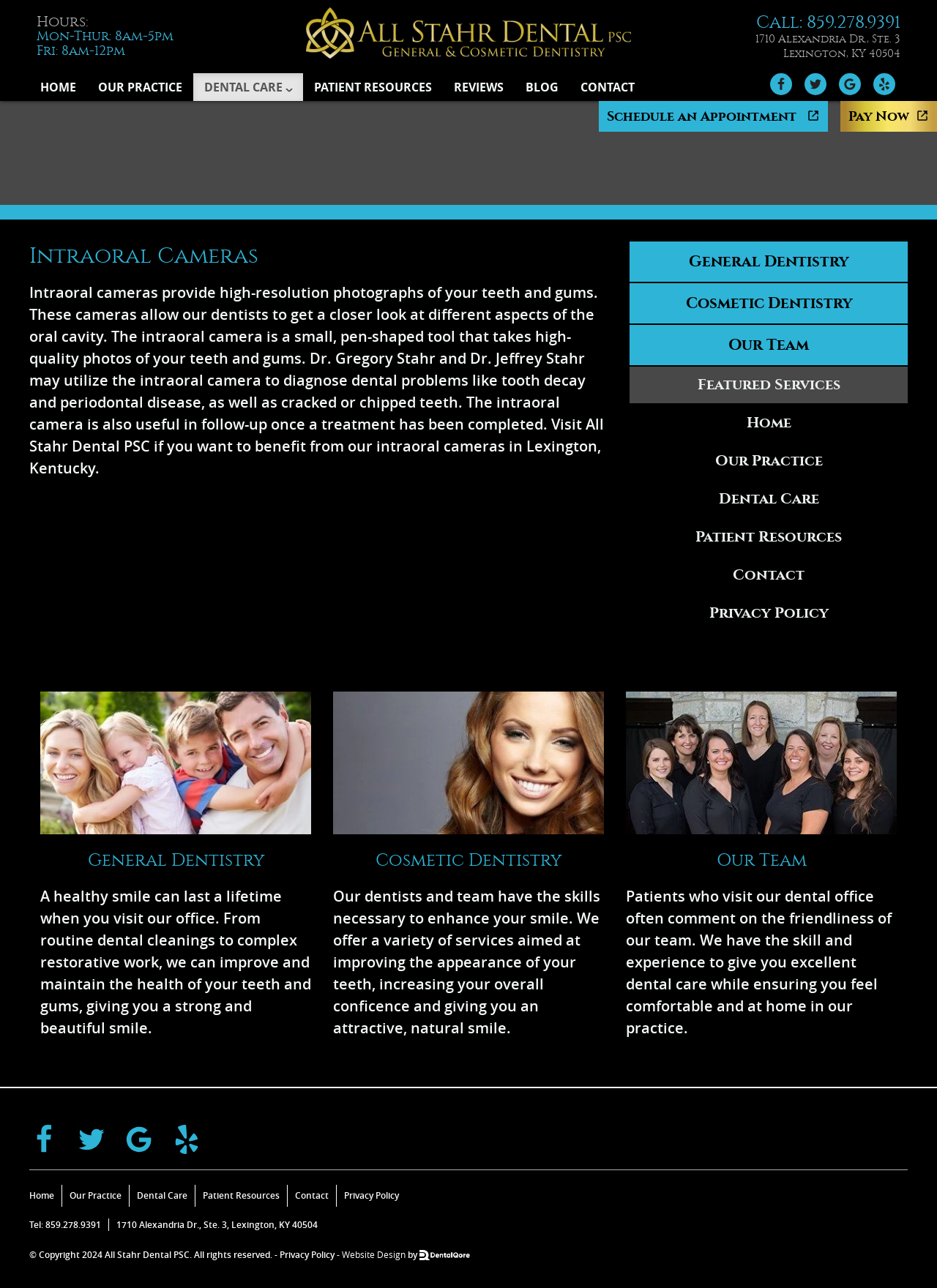Utilize the details in the image to give a detailed response to the question: What is the phone number of the dental office?

I found the phone number by looking at the top right corner of the webpage, where the contact information is displayed, and also at the bottom of the webpage, where the same contact information is repeated.